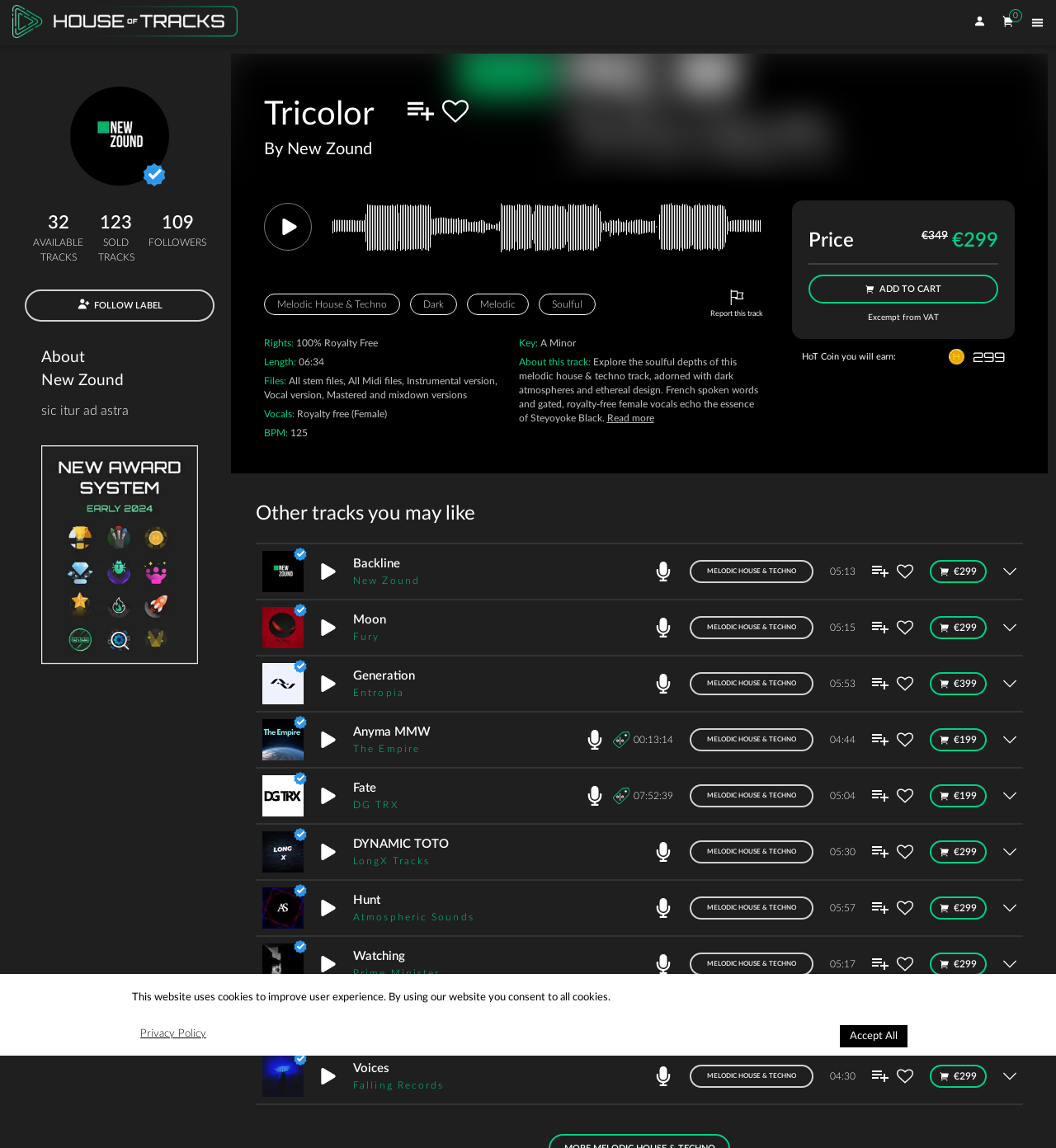What is the length of the track 'Tricolor'?
Please respond to the question with a detailed and informative answer.

The length of the track 'Tricolor' can be determined by looking at the text '06:34' which is located below the 'Length' label and above the 'Files' label.